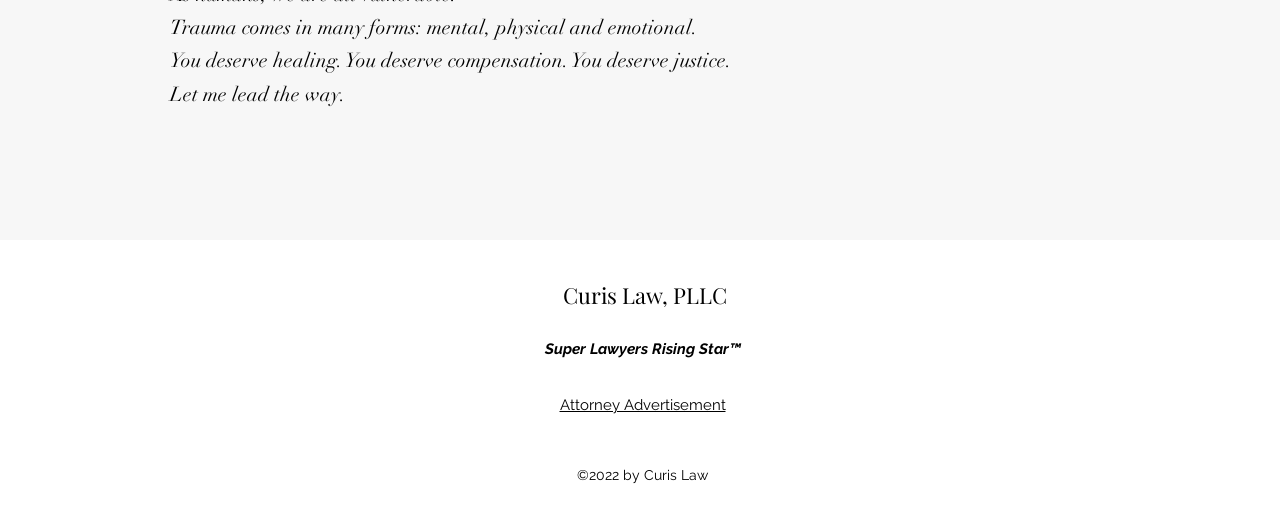Predict the bounding box coordinates for the UI element described as: "Curis Law, PLLC". The coordinates should be four float numbers between 0 and 1, presented as [left, top, right, bottom].

[0.436, 0.538, 0.568, 0.596]